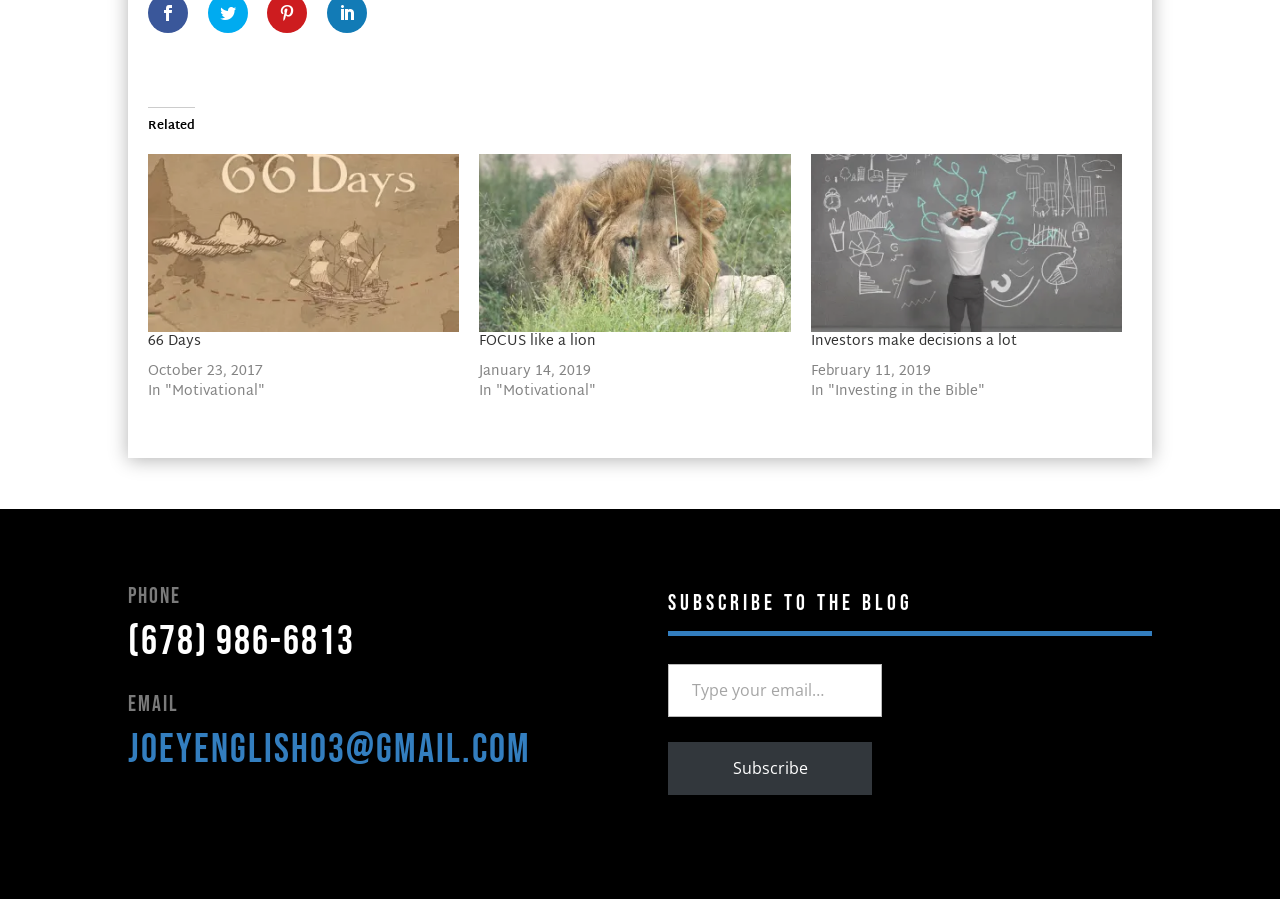Find the bounding box coordinates of the clickable element required to execute the following instruction: "Call the phone number". Provide the coordinates as four float numbers between 0 and 1, i.e., [left, top, right, bottom].

[0.1, 0.687, 0.277, 0.741]